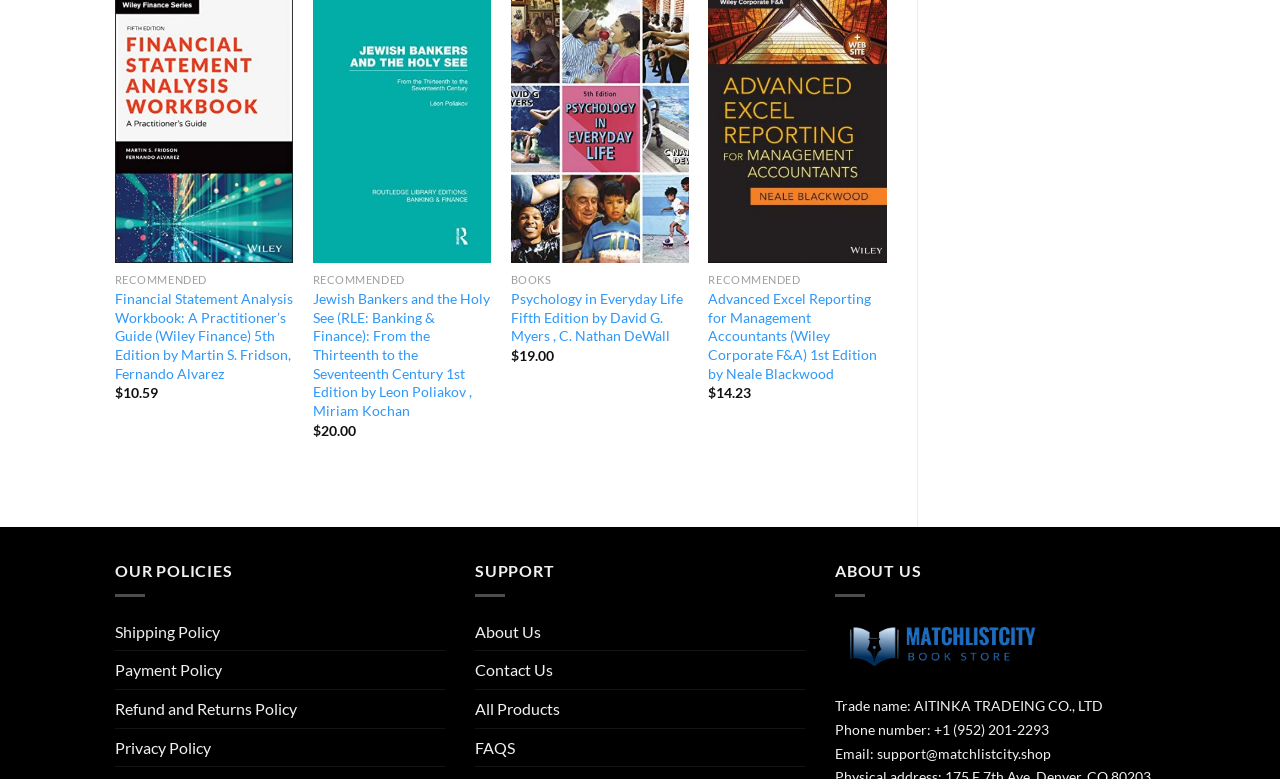What is the price of the book 'Financial Statement Analysis Workbook'
Based on the screenshot, give a detailed explanation to answer the question.

I found the book 'Financial Statement Analysis Workbook' on the webpage and looked for its price, which is listed as '$10.59'.